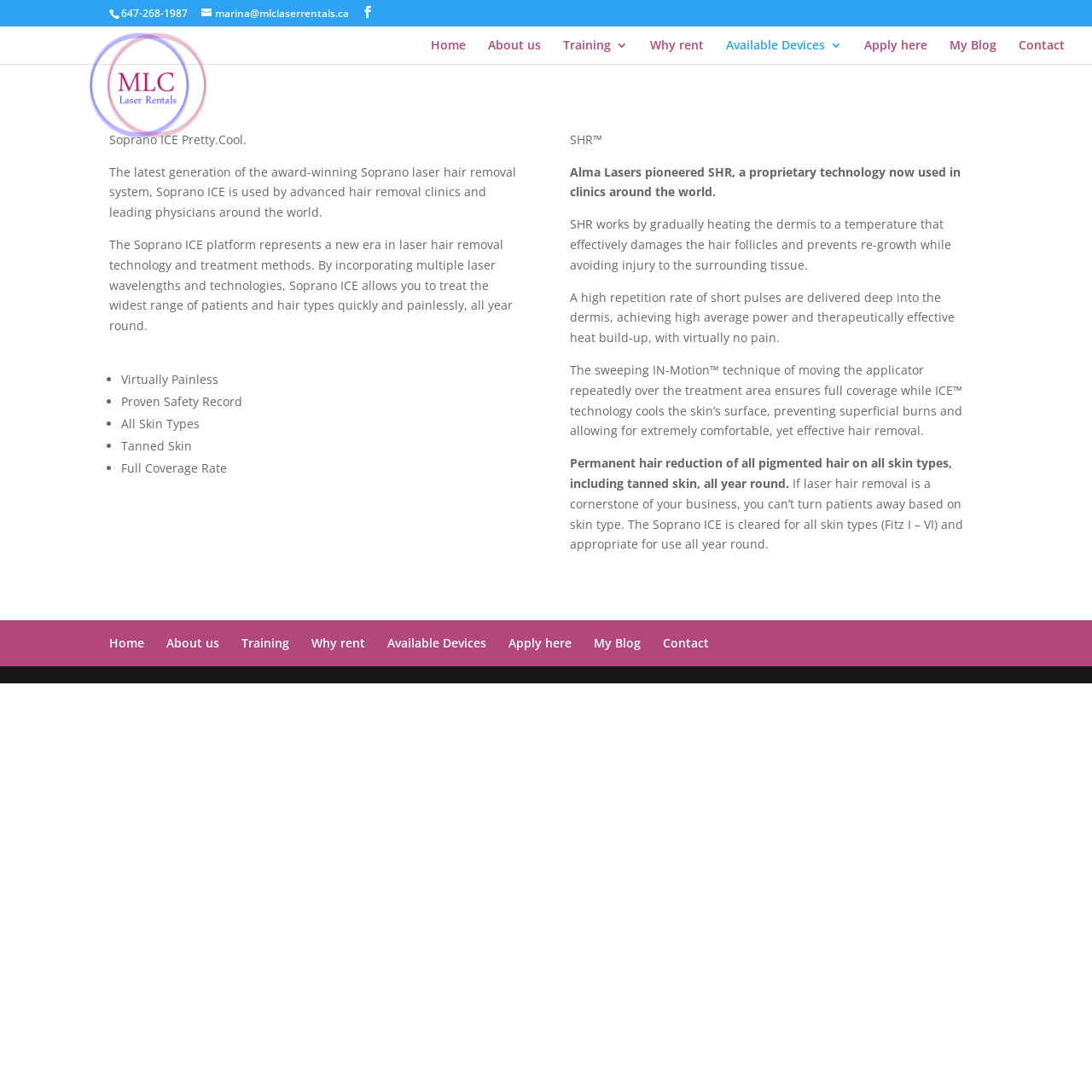Locate the bounding box coordinates of the element you need to click to accomplish the task described by this instruction: "Go to the home page".

[0.395, 0.036, 0.427, 0.059]